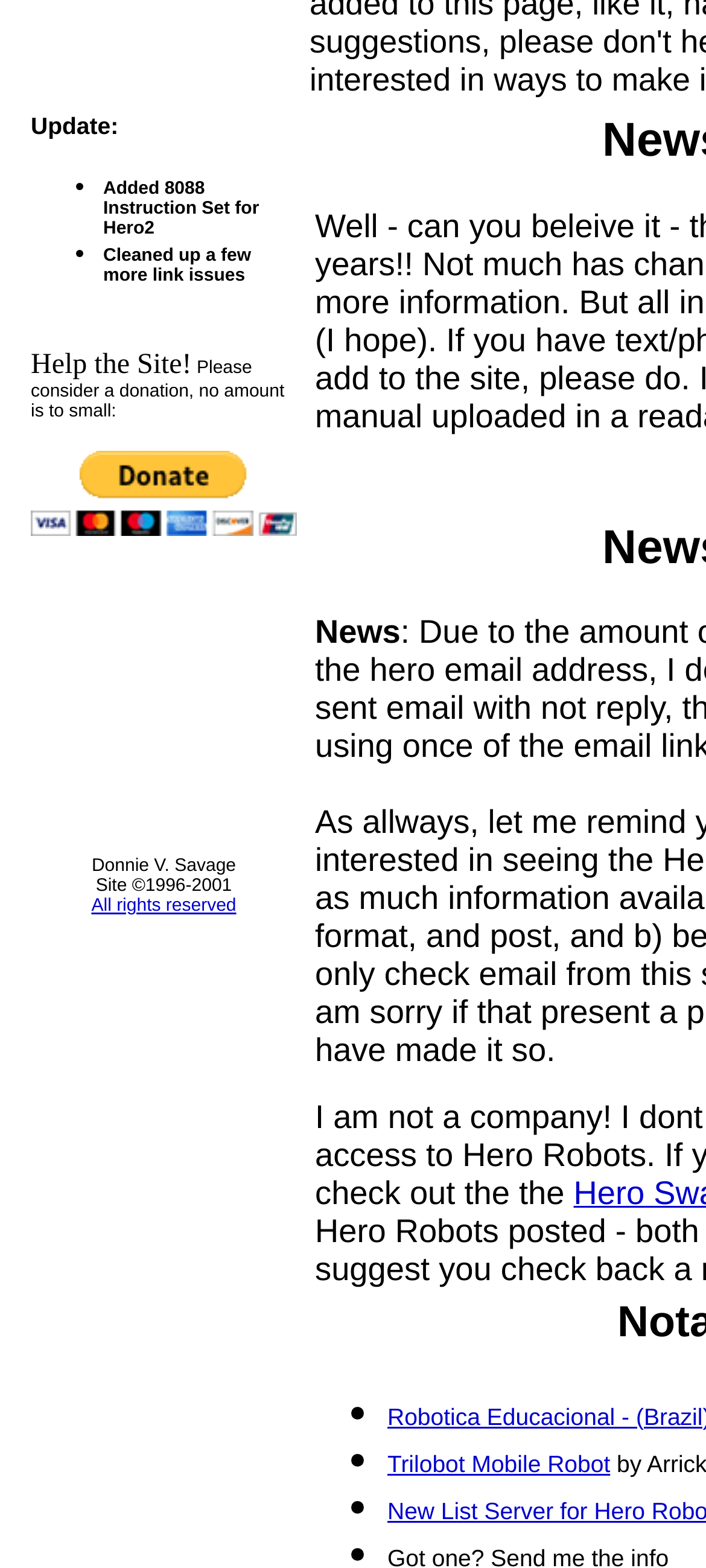Provide the bounding box coordinates, formatted as (top-left x, top-left y, bottom-right x, bottom-right y), with all values being floating point numbers between 0 and 1. Identify the bounding box of the UI element that matches the description: Trilobot Mobile Robot

[0.549, 0.924, 0.864, 0.942]